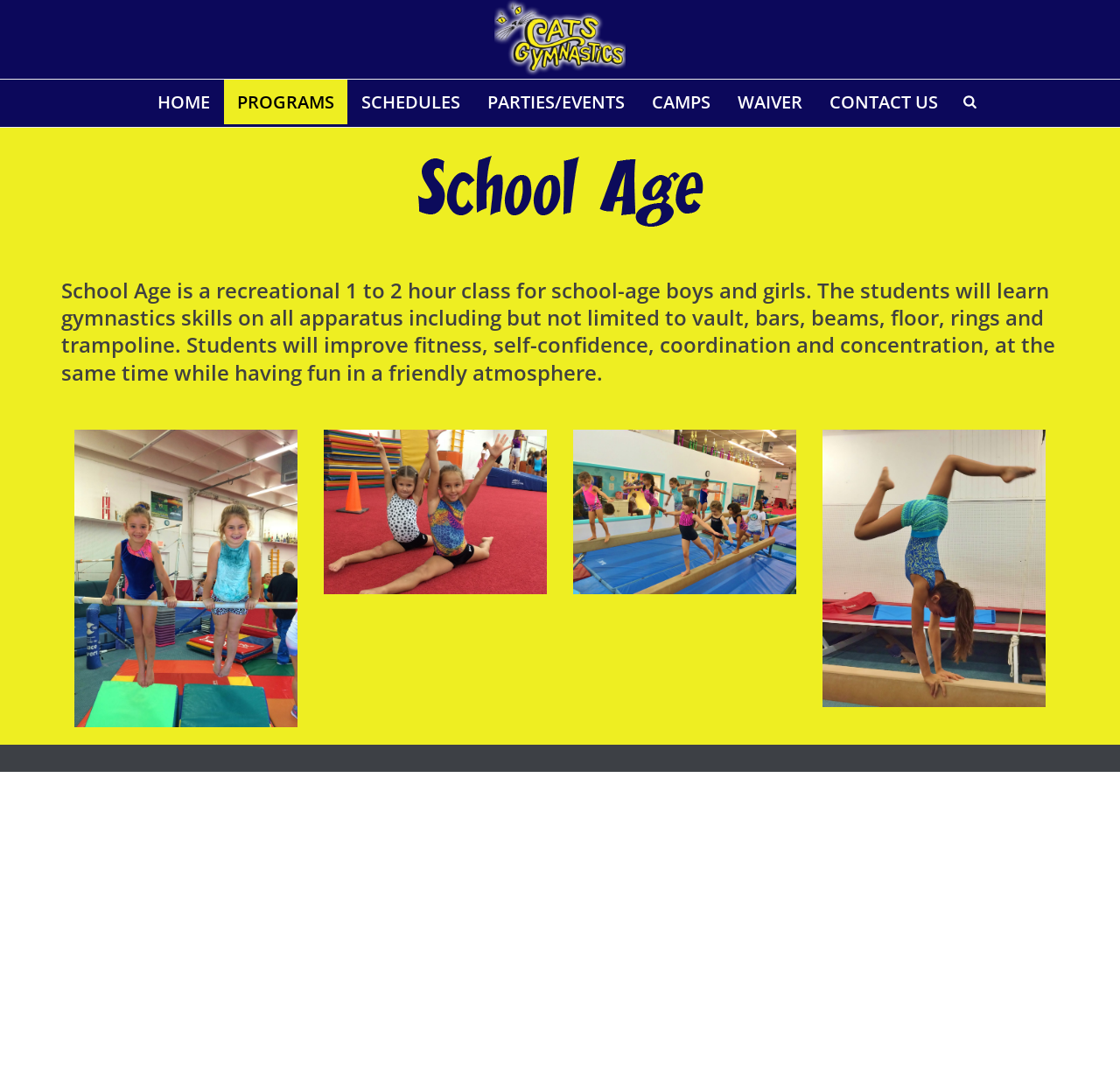Given the following UI element description: "Waiver", find the bounding box coordinates in the webpage screenshot.

[0.647, 0.075, 0.728, 0.117]